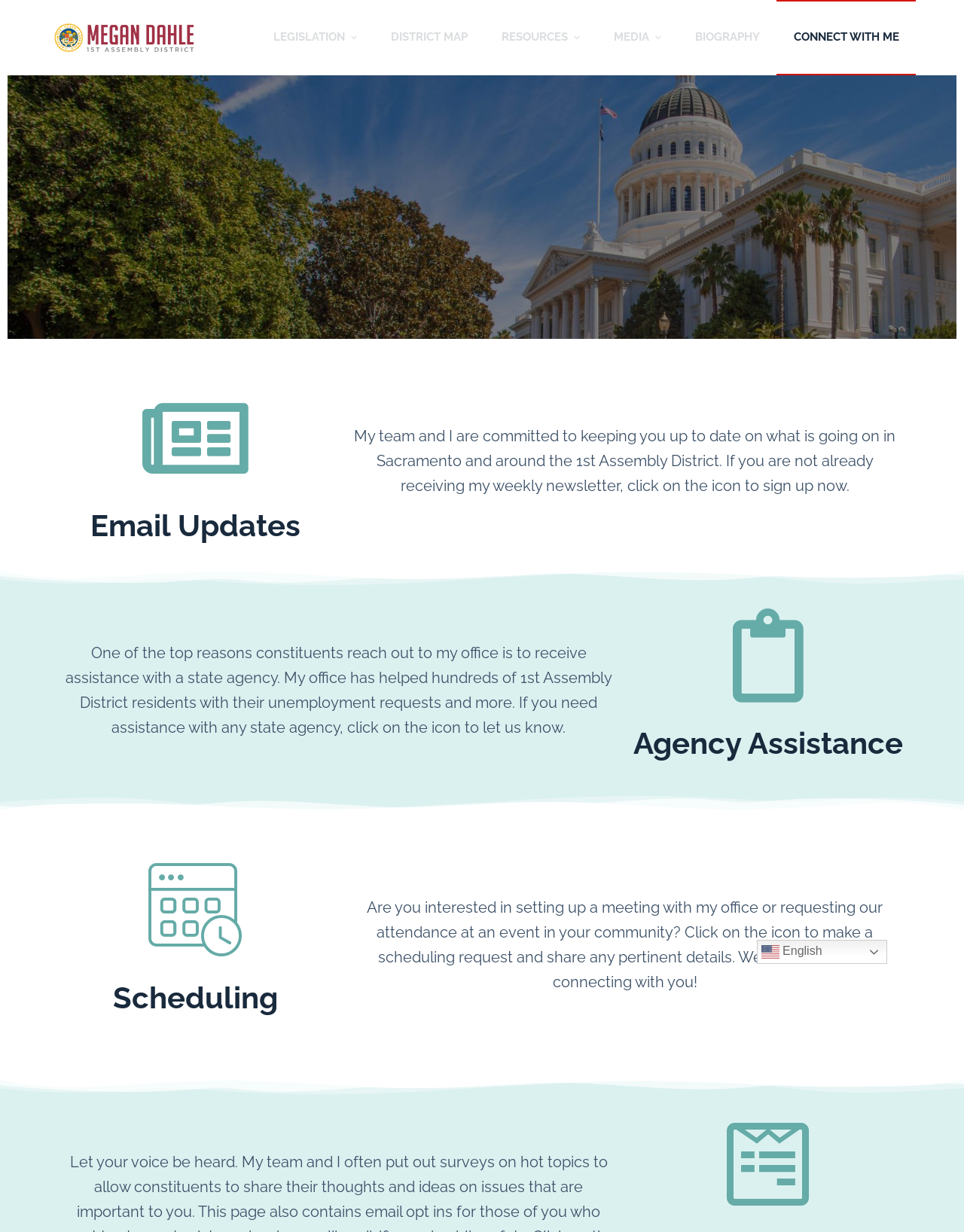Pinpoint the bounding box coordinates of the clickable area necessary to execute the following instruction: "Select LEGISLATION from the menu". The coordinates should be given as four float numbers between 0 and 1, namely [left, top, right, bottom].

[0.266, 0.0, 0.388, 0.061]